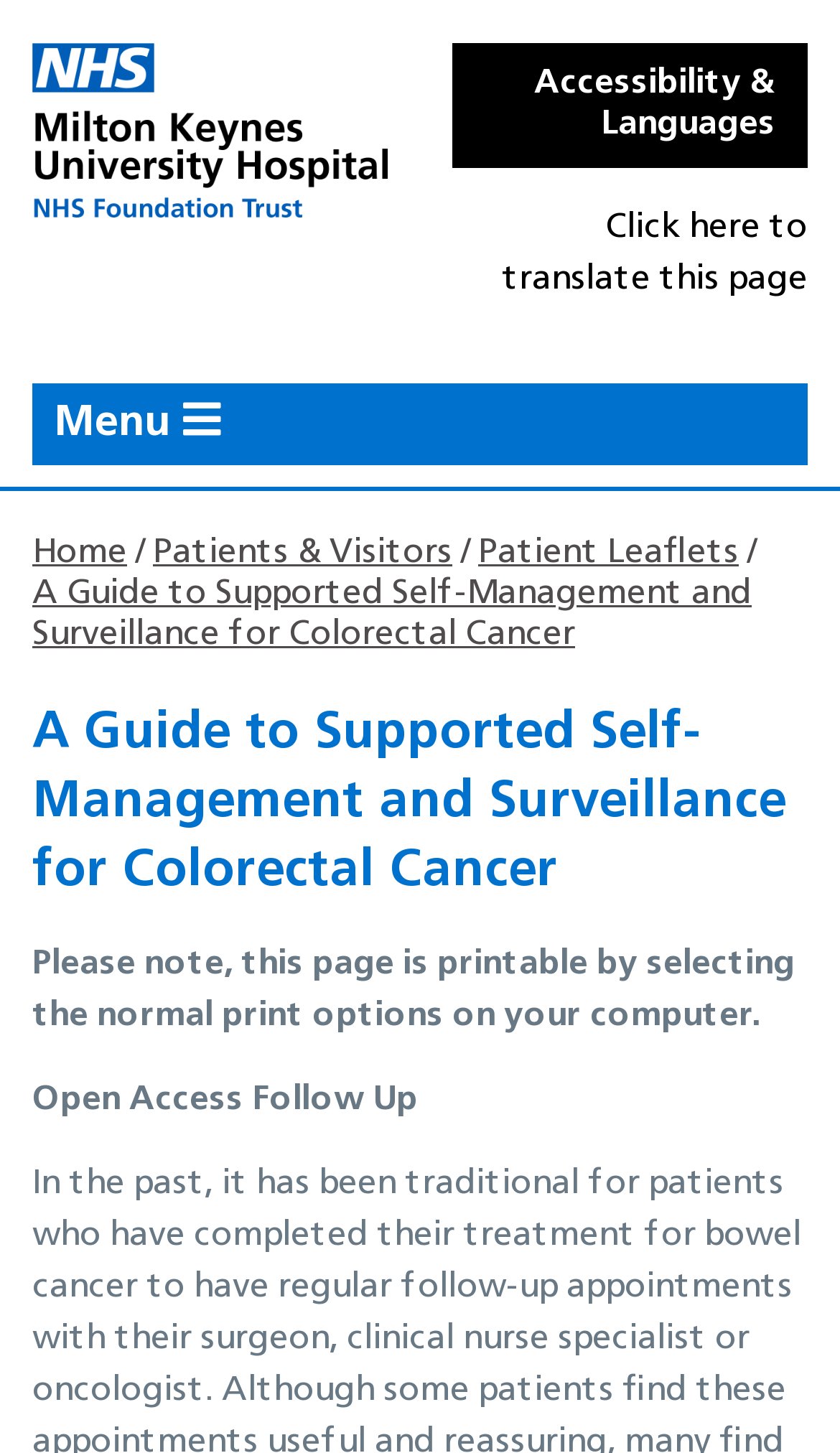Find the bounding box coordinates of the clickable element required to execute the following instruction: "Skip to content". Provide the coordinates as four float numbers between 0 and 1, i.e., [left, top, right, bottom].

[0.038, 0.007, 0.415, 0.052]